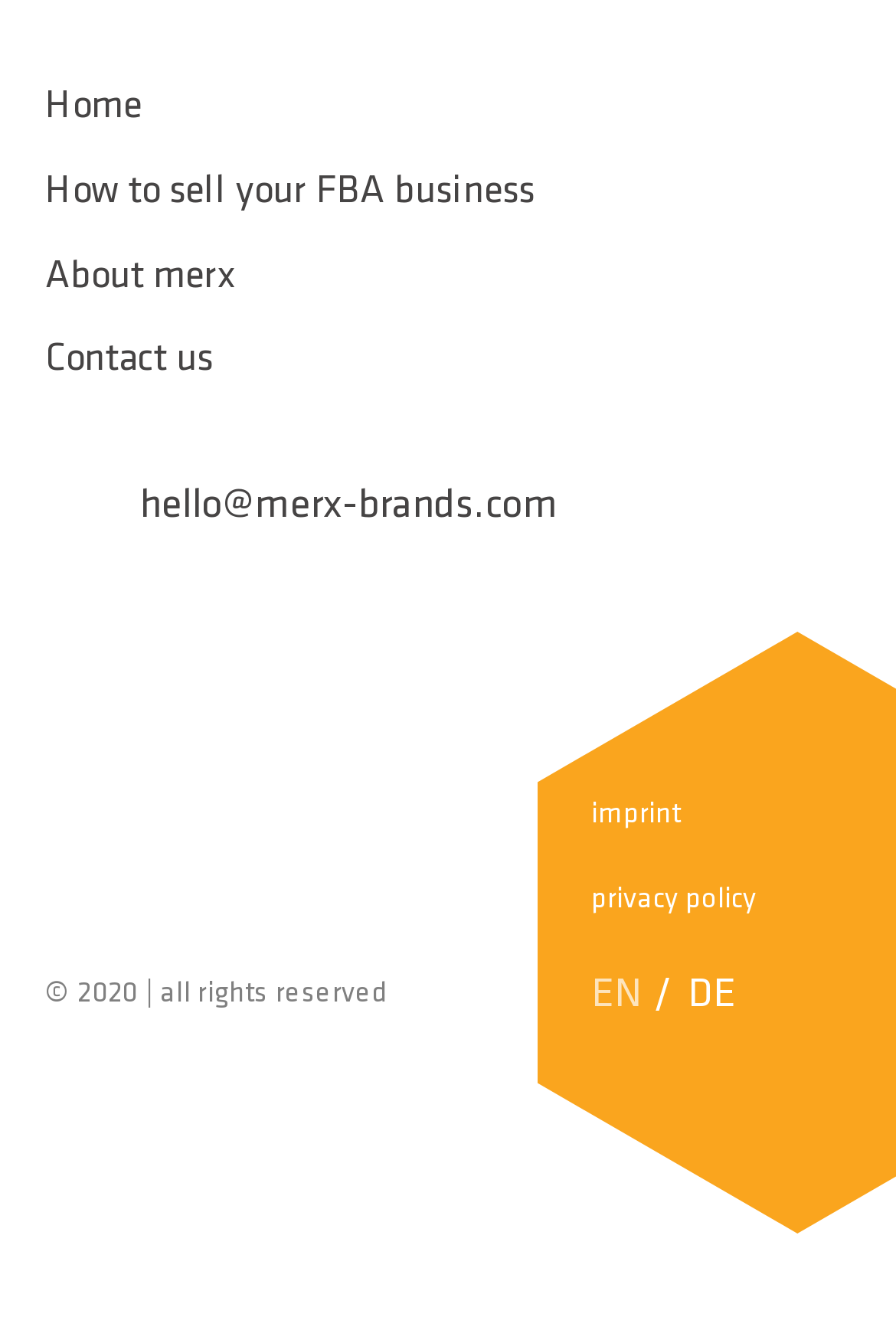What is the first link on the webpage?
Answer the question using a single word or phrase, according to the image.

Home